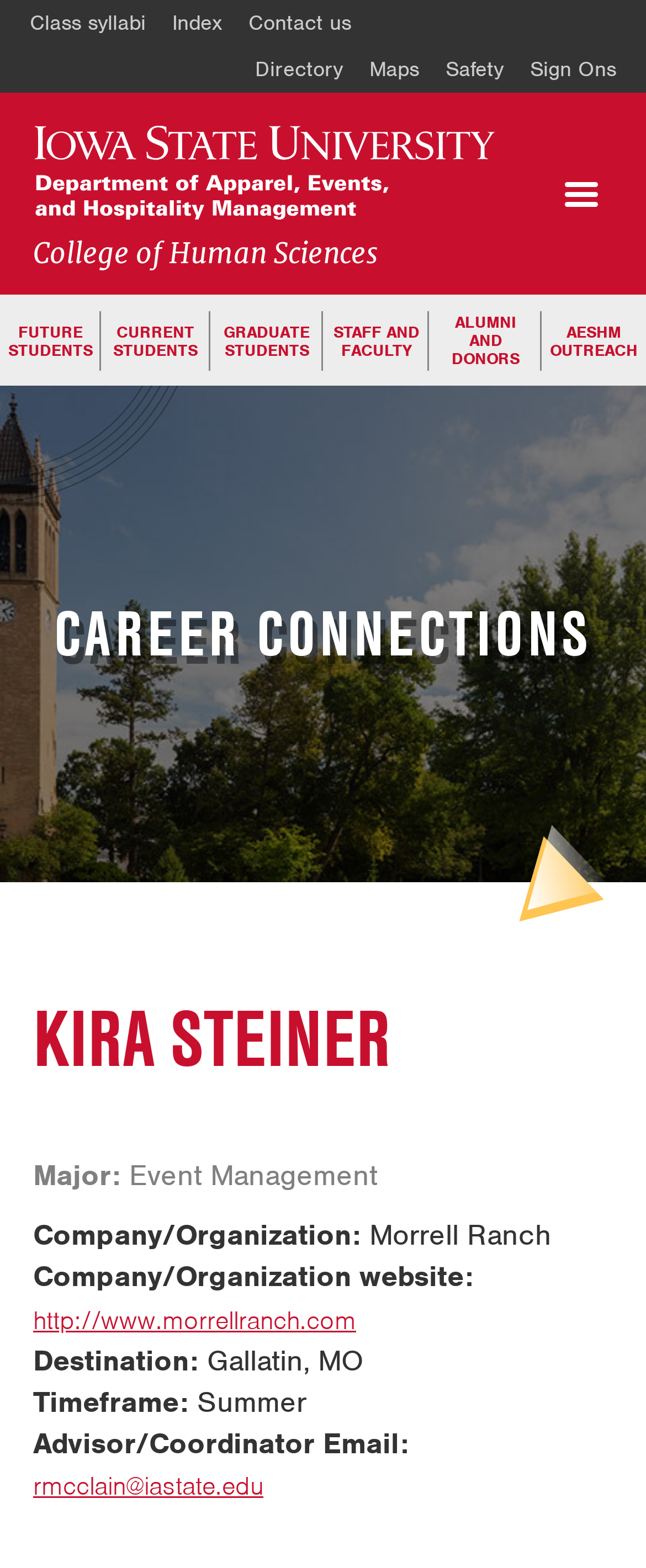What is the destination of Kira Steiner's event? Please answer the question using a single word or phrase based on the image.

Gallatin, MO